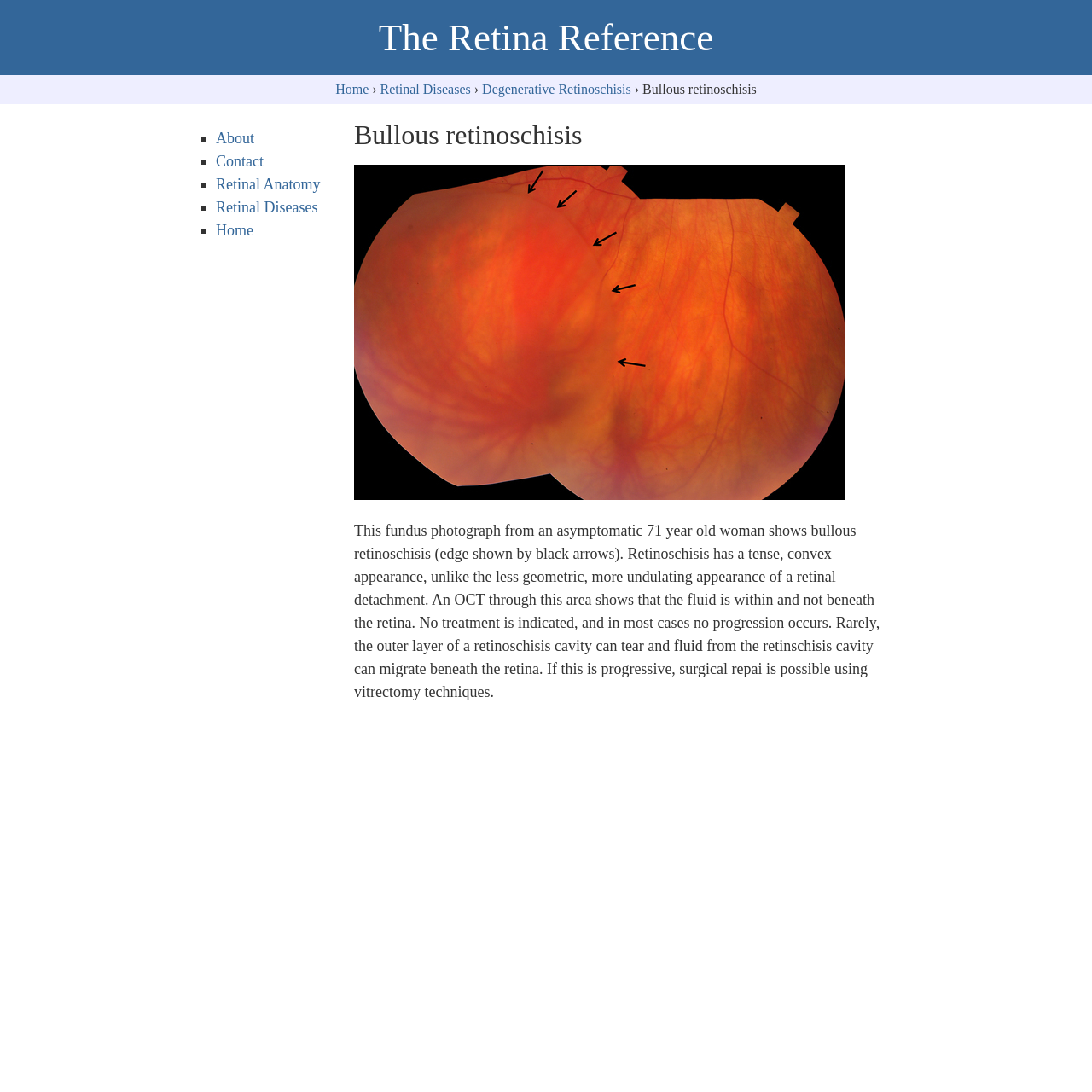Please find and generate the text of the main heading on the webpage.

The Retina Reference